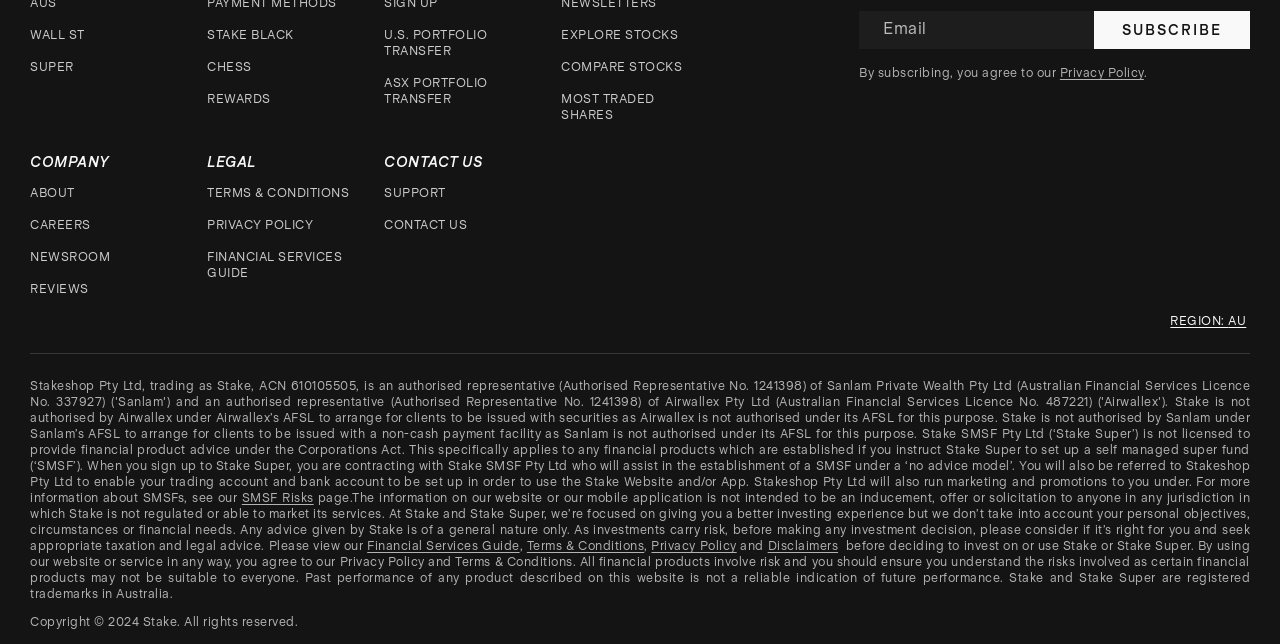Identify the bounding box for the UI element specified in this description: "parent_node: Email aria-describedby=":Rl6dabail7m:-helper-text" name="email"". The coordinates must be four float numbers between 0 and 1, formatted as [left, top, right, bottom].

[0.671, 0.004, 0.855, 0.088]